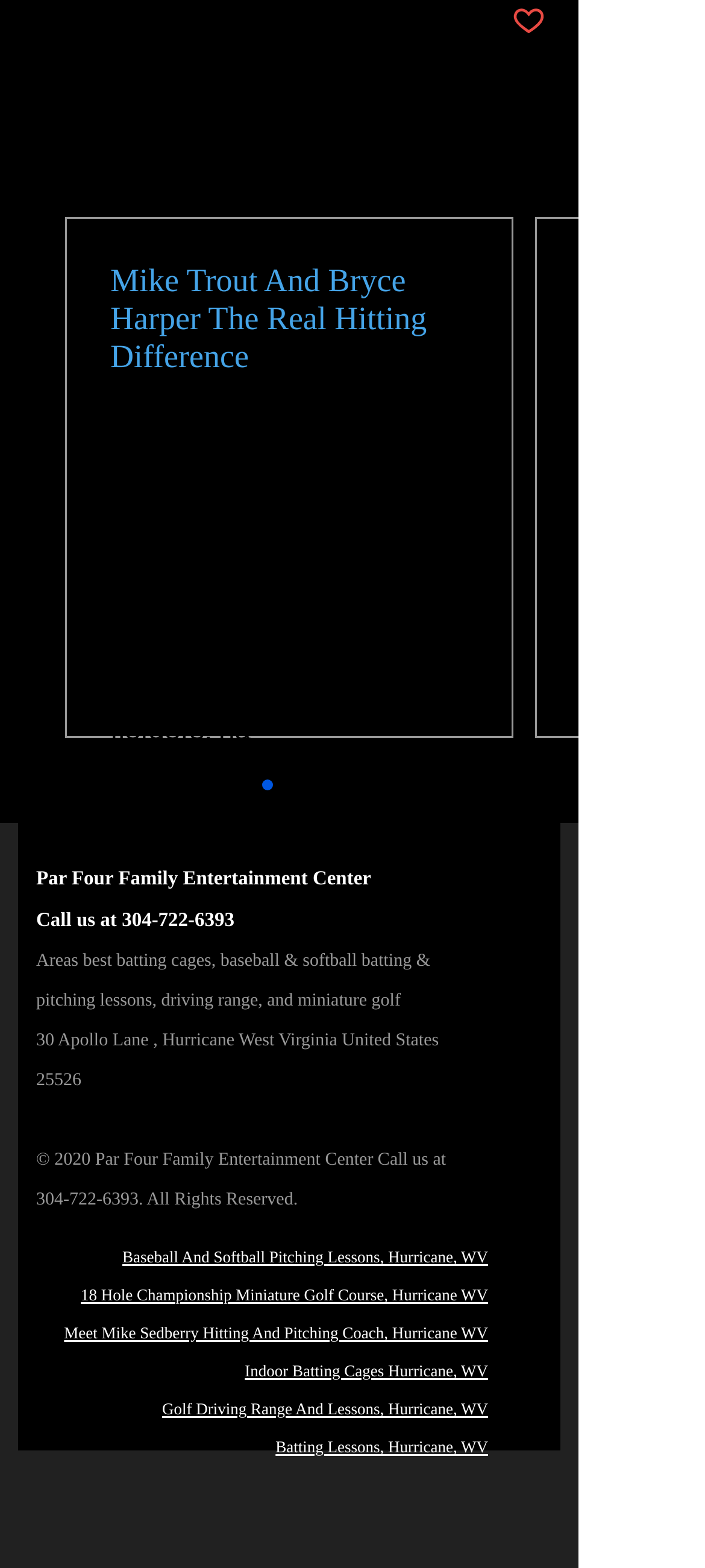Kindly determine the bounding box coordinates of the area that needs to be clicked to fulfill this instruction: "Click the 'Post not marked as liked' button".

[0.726, 0.002, 0.774, 0.026]